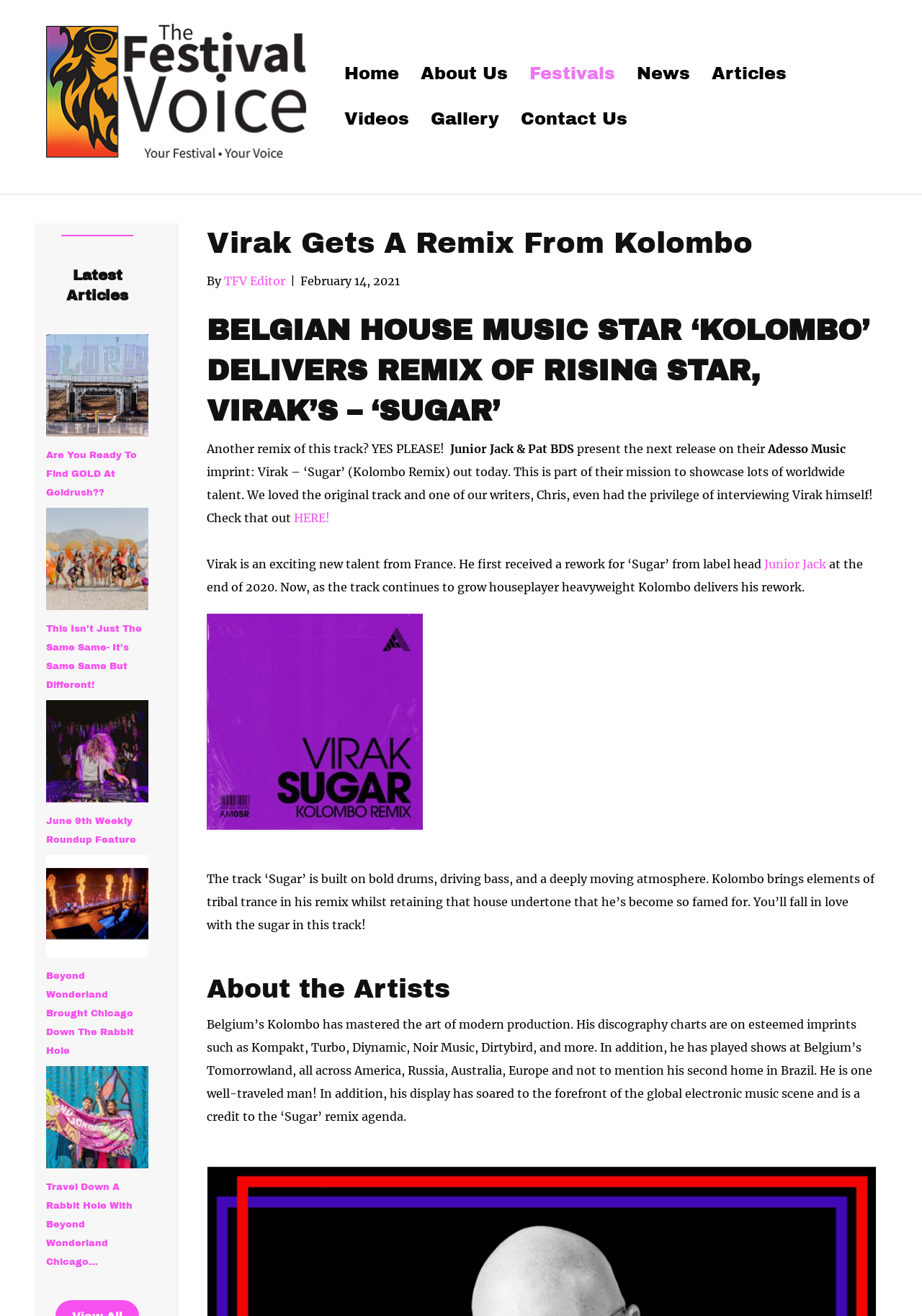What is the name of the music imprint mentioned in the article?
Make sure to answer the question with a detailed and comprehensive explanation.

I found the answer by reading the article content, which mentions 'their imprint: Virak – ‘Sugar’ (Kolombo Remix) out today on their Adesso Music'. This indicates that Adesso Music is the music imprint mentioned in the article.